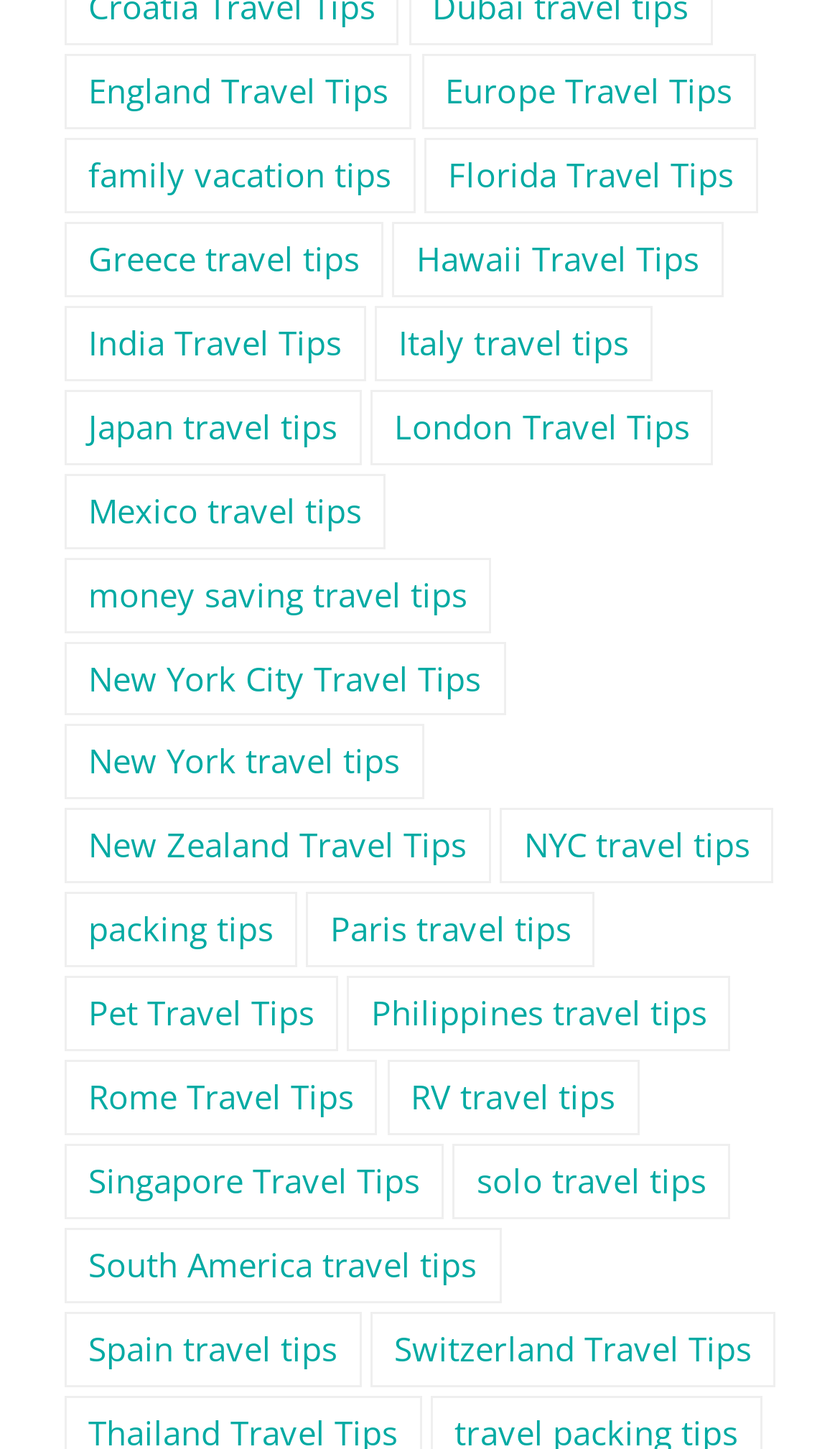Pinpoint the bounding box coordinates of the clickable area needed to execute the instruction: "View England travel tips". The coordinates should be specified as four float numbers between 0 and 1, i.e., [left, top, right, bottom].

[0.077, 0.038, 0.491, 0.089]